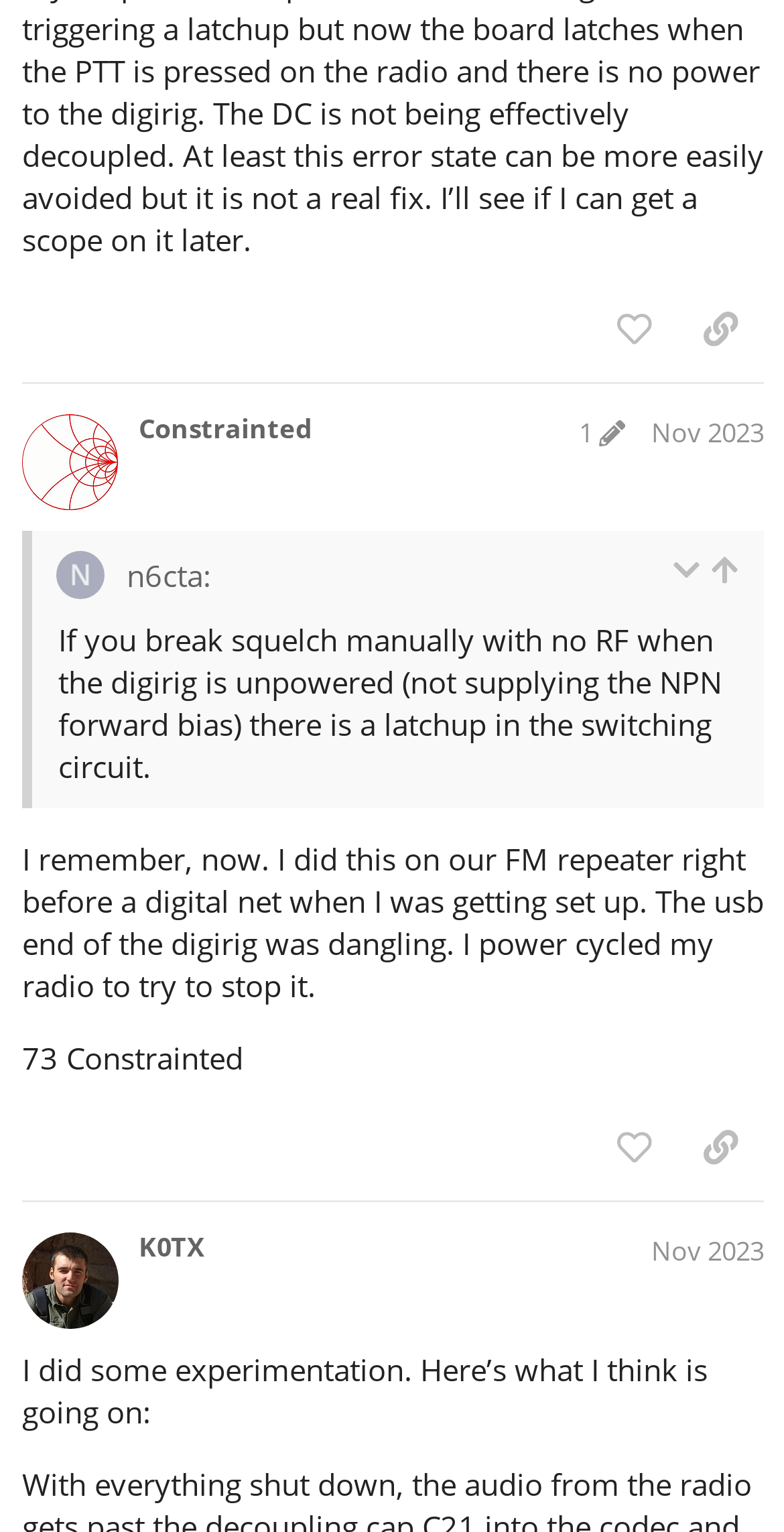Find and indicate the bounding box coordinates of the region you should select to follow the given instruction: "copy a link to this post to clipboard".

[0.864, 0.183, 0.974, 0.232]